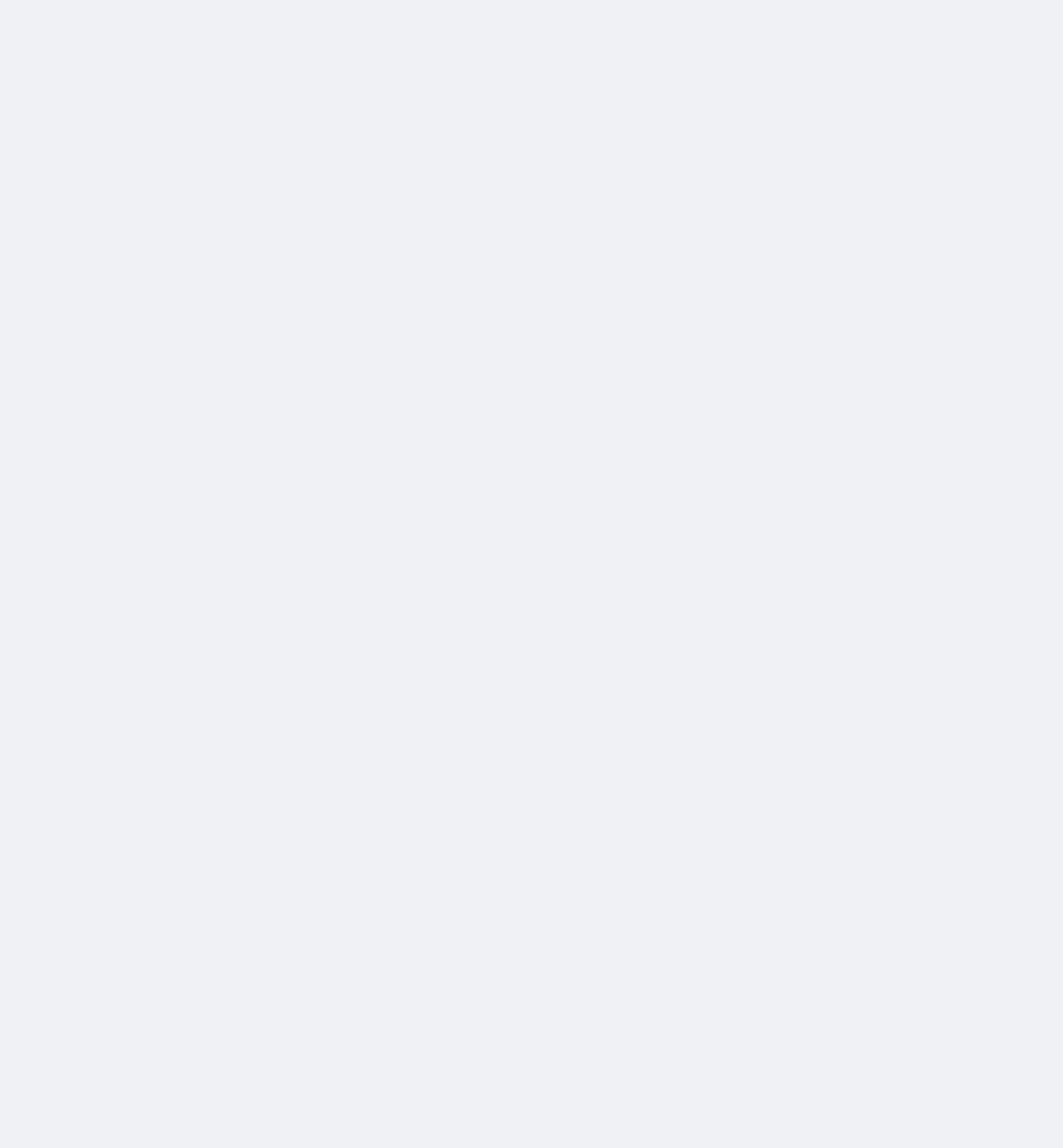What percentage of accidents are attributable to unfastened seat belts?
Please provide a comprehensive answer based on the details in the screenshot.

The text states '45 percent' as the percentage of accidents that are attributable to unfastened seat belts, which is a disturbingly high rate.